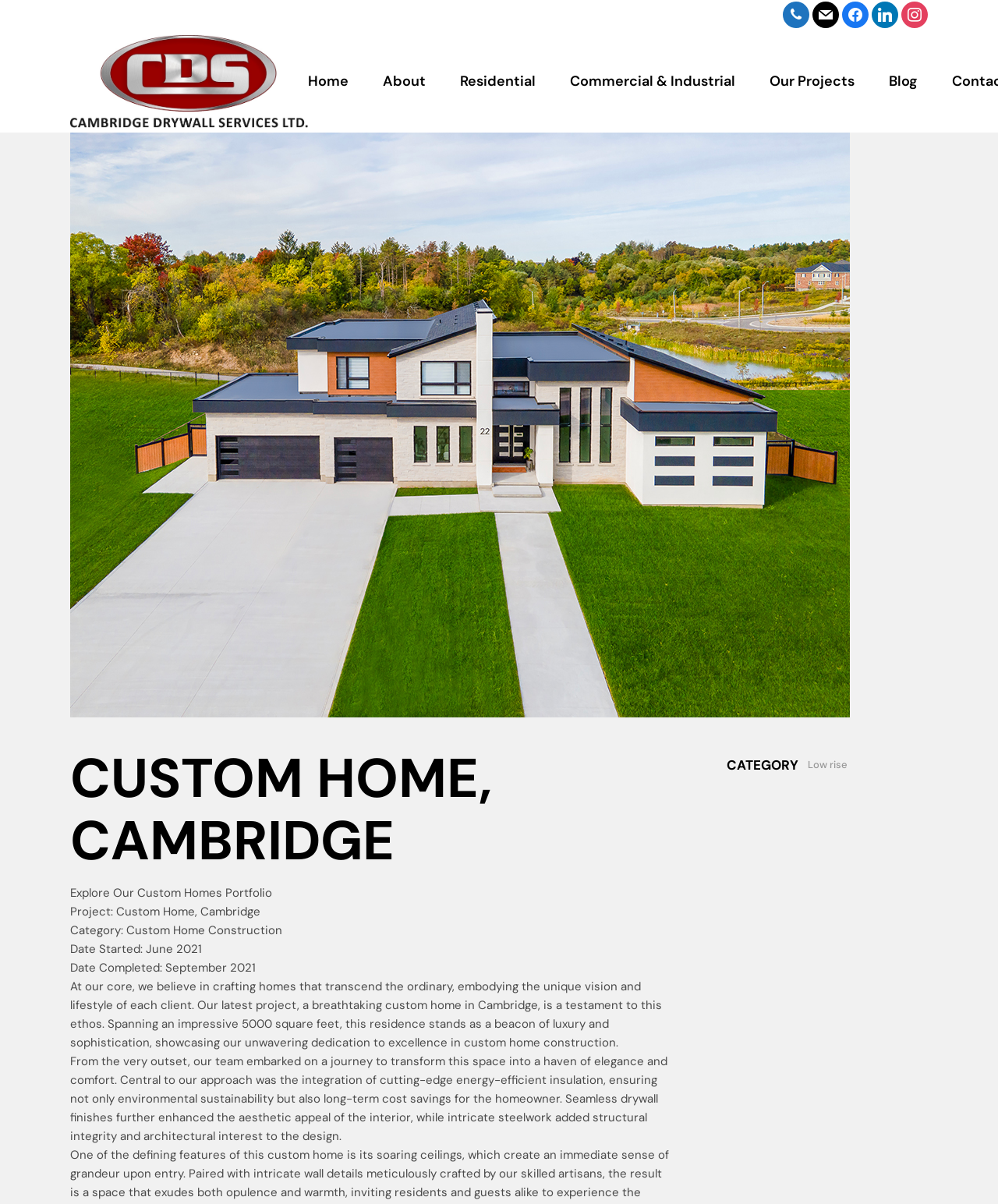Please find and report the bounding box coordinates of the element to click in order to perform the following action: "Explore the Residential projects". The coordinates should be expressed as four float numbers between 0 and 1, in the format [left, top, right, bottom].

[0.461, 0.026, 0.537, 0.109]